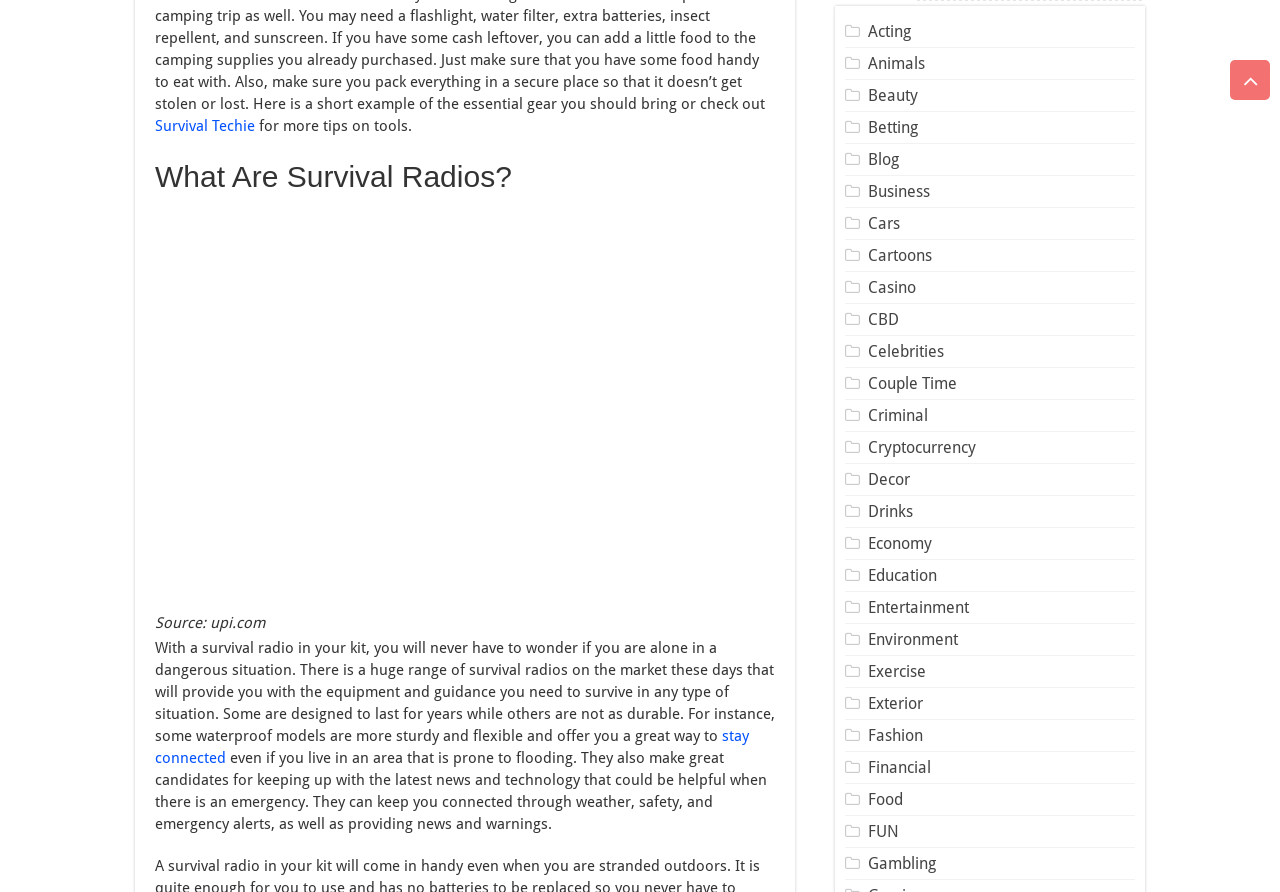Pinpoint the bounding box coordinates of the area that must be clicked to complete this instruction: "scroll to top".

[0.961, 0.067, 0.992, 0.112]